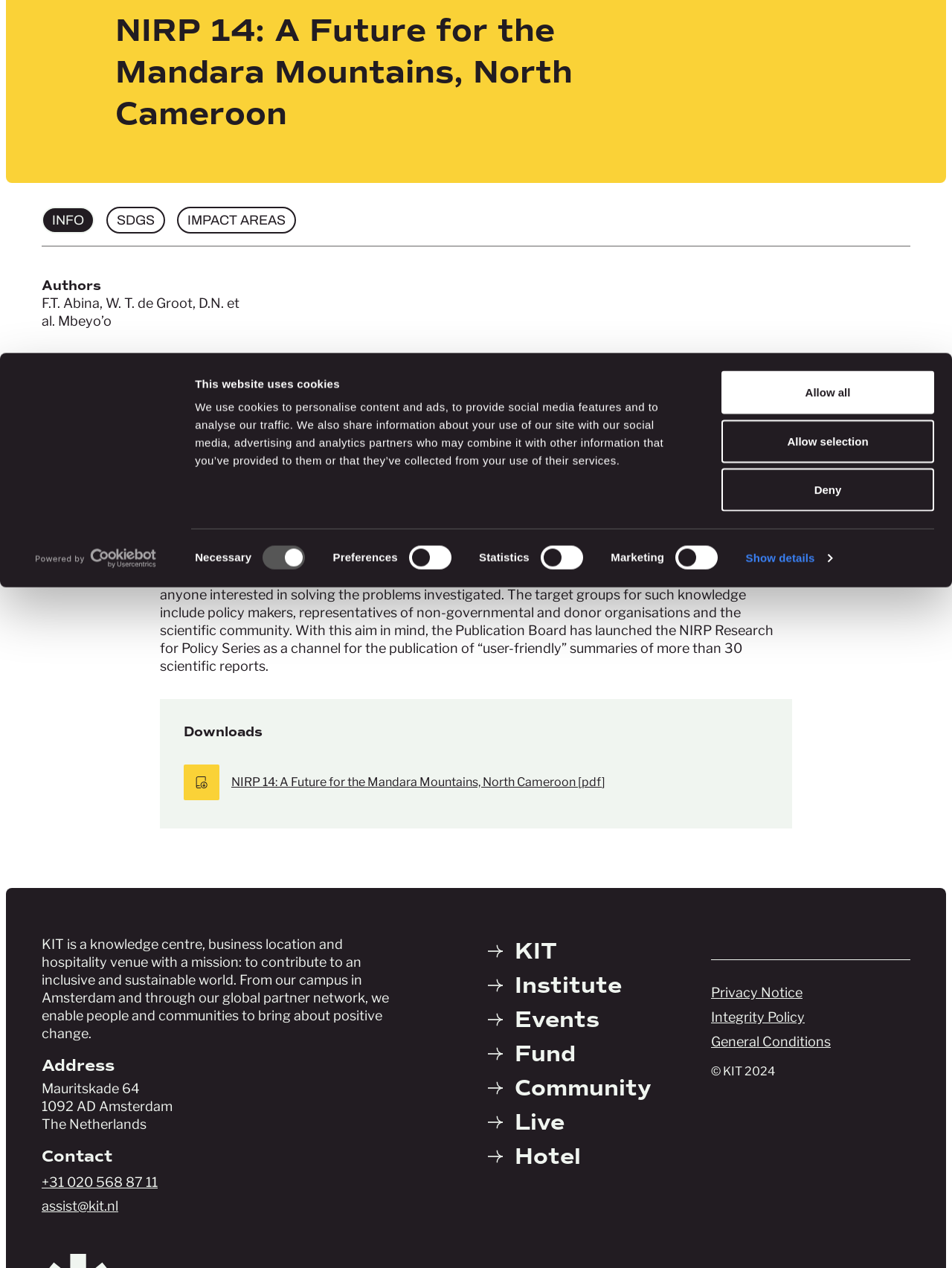Given the element description "Show details", identify the bounding box of the corresponding UI element.

[0.783, 0.344, 0.874, 0.361]